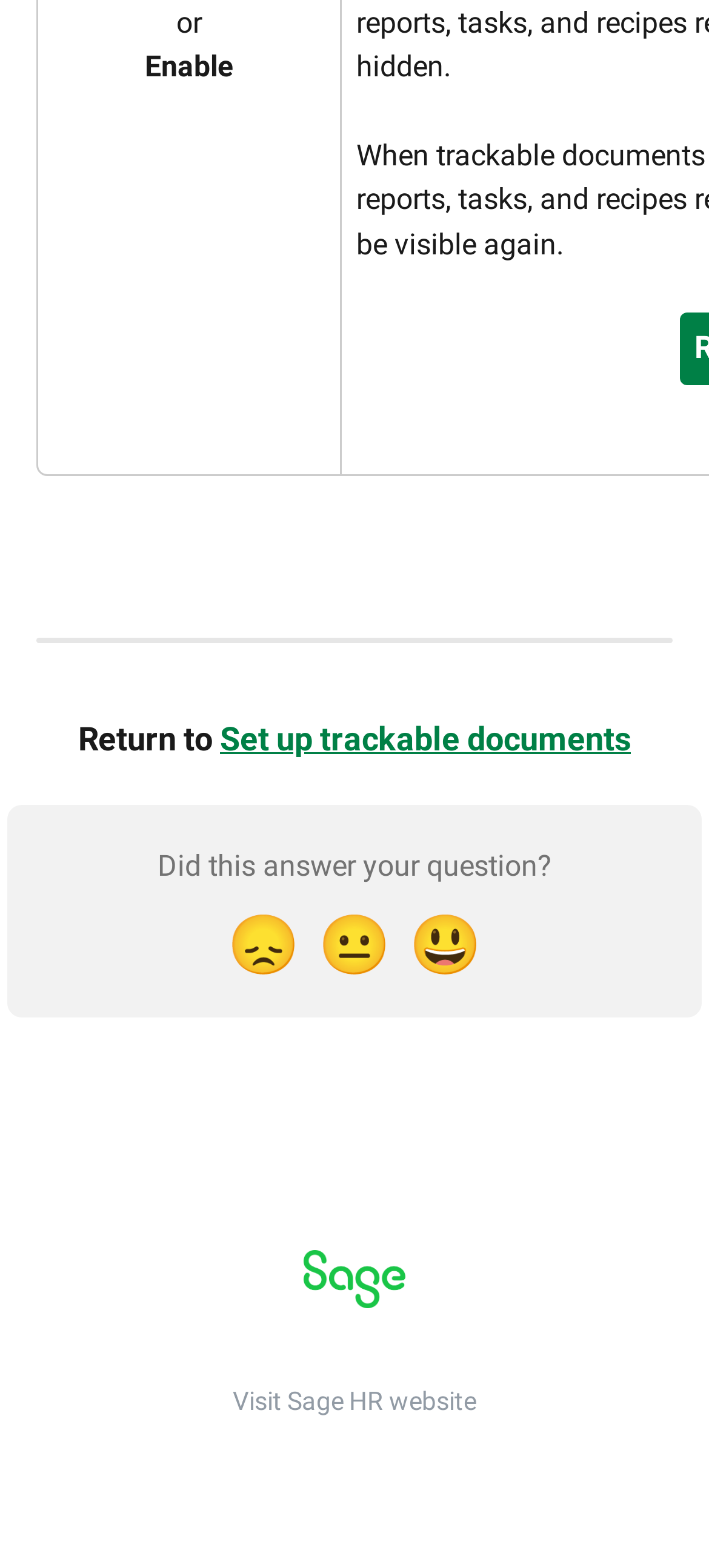How many links are there in the footer section?
Based on the screenshot, respond with a single word or phrase.

4